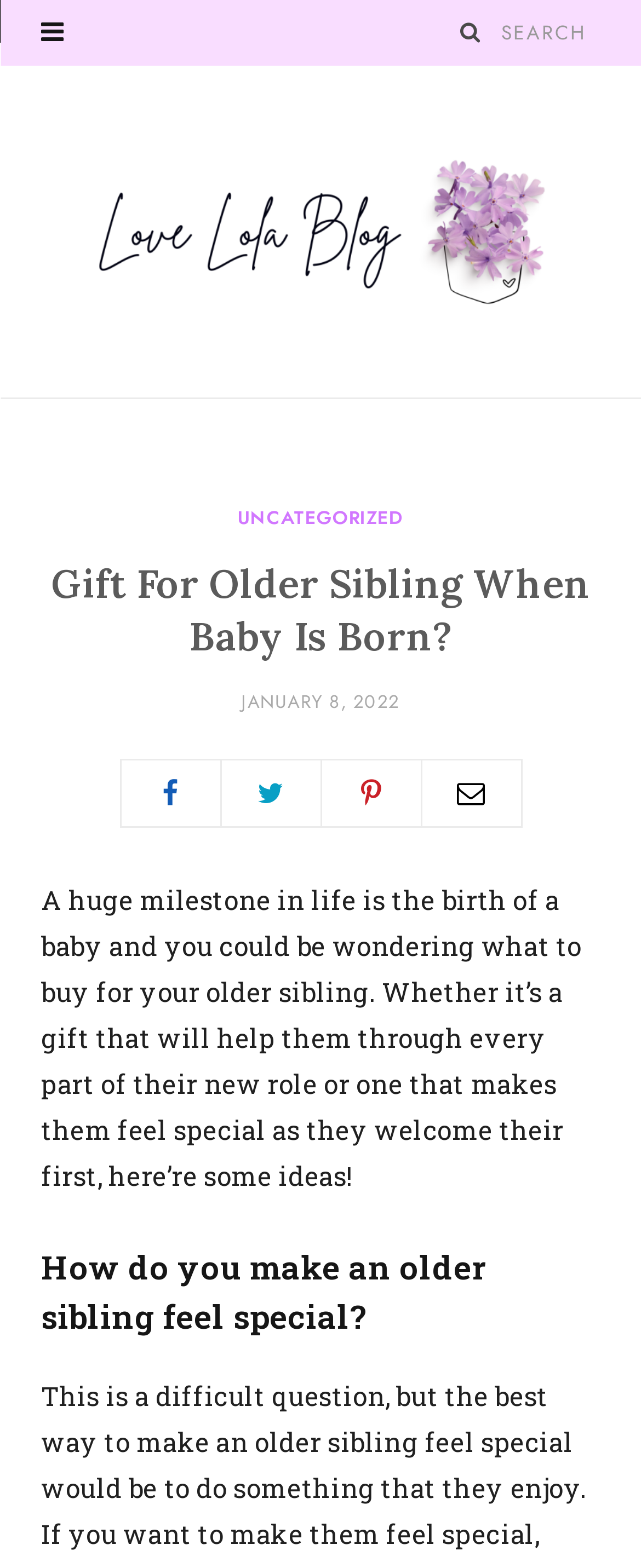Using the given description, provide the bounding box coordinates formatted as (top-left x, top-left y, bottom-right x, bottom-right y), with all values being floating point numbers between 0 and 1. Description: Pinterest

[0.499, 0.484, 0.658, 0.528]